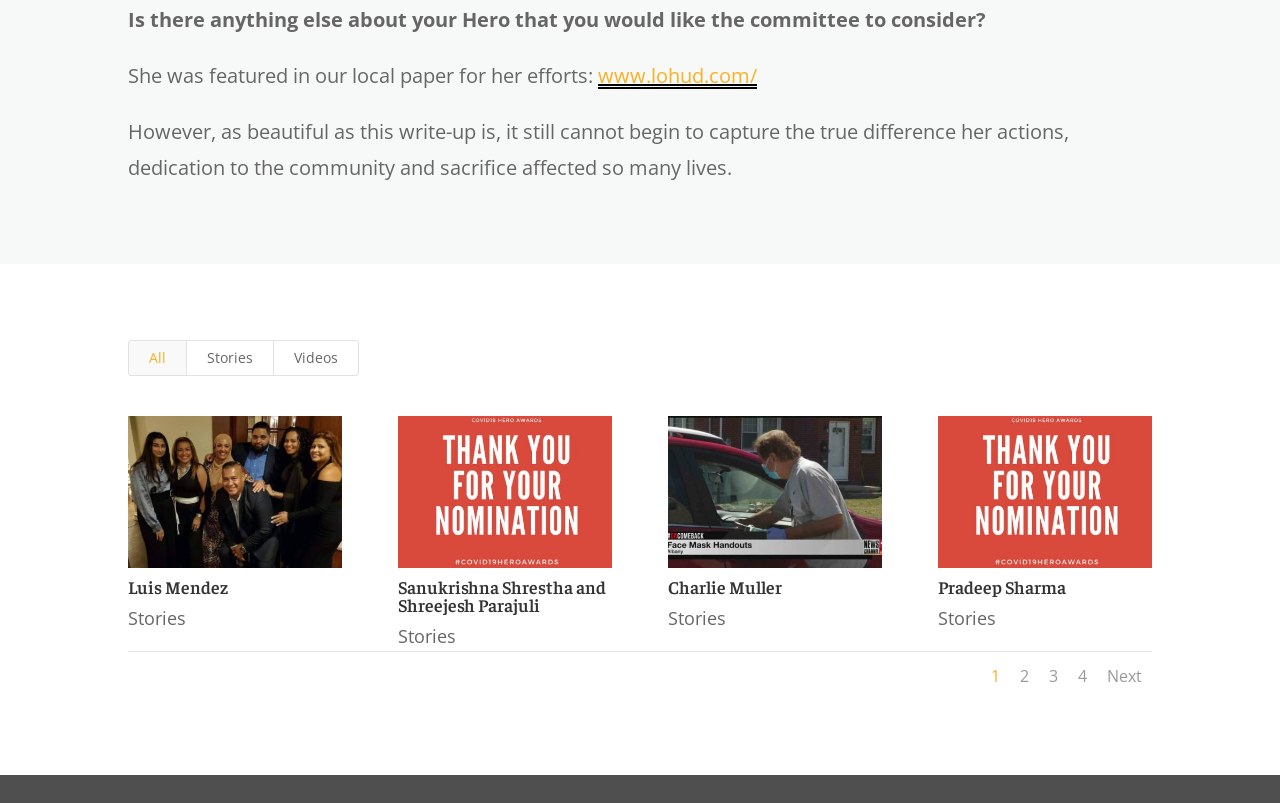What is the purpose of the links 'Stories'?
Utilize the image to construct a detailed and well-explained answer.

The links 'Stories' are likely intended to allow users to read stories about the heroes featured on the page, as they are accompanied by headings and images for individual heroes.